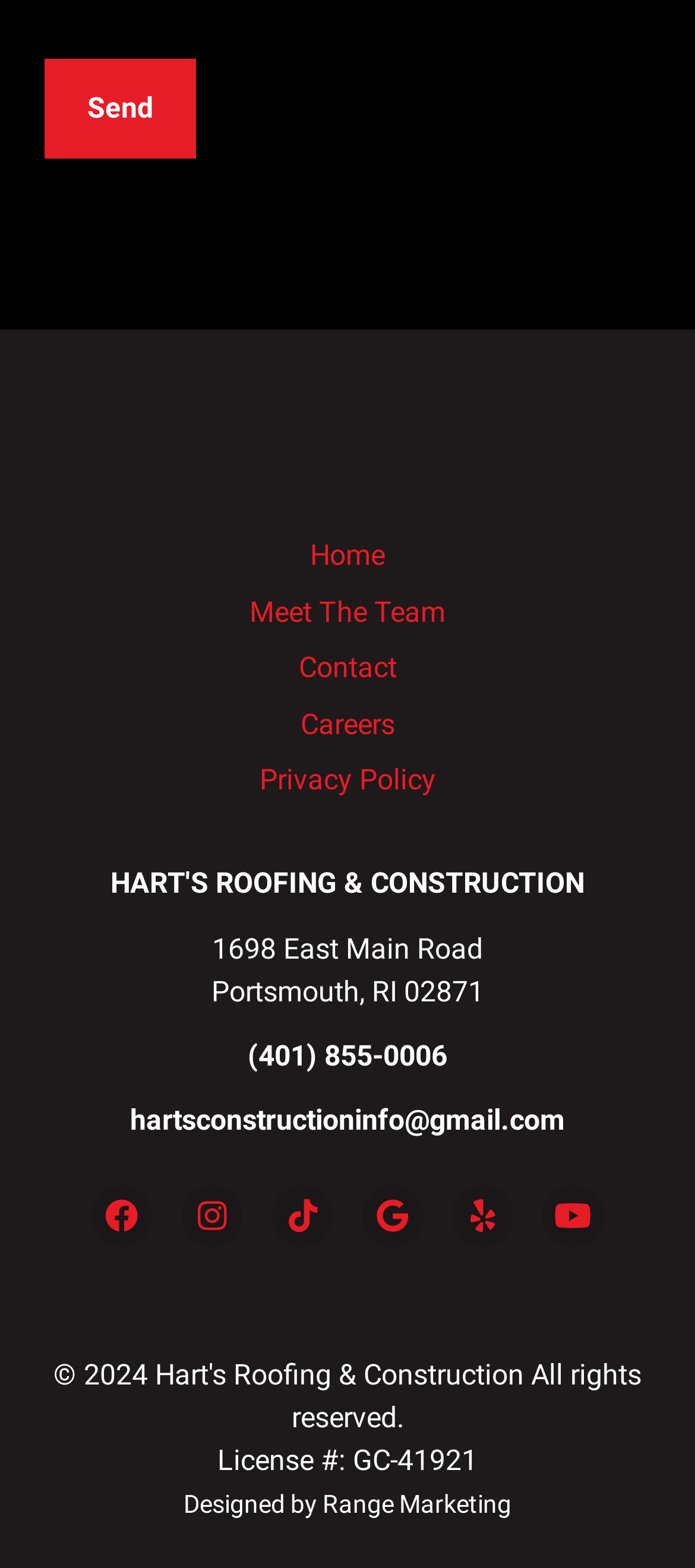Locate the bounding box of the UI element defined by this description: "Privacy Policy". The coordinates should be given as four float numbers between 0 and 1, formatted as [left, top, right, bottom].

[0.373, 0.486, 0.627, 0.508]